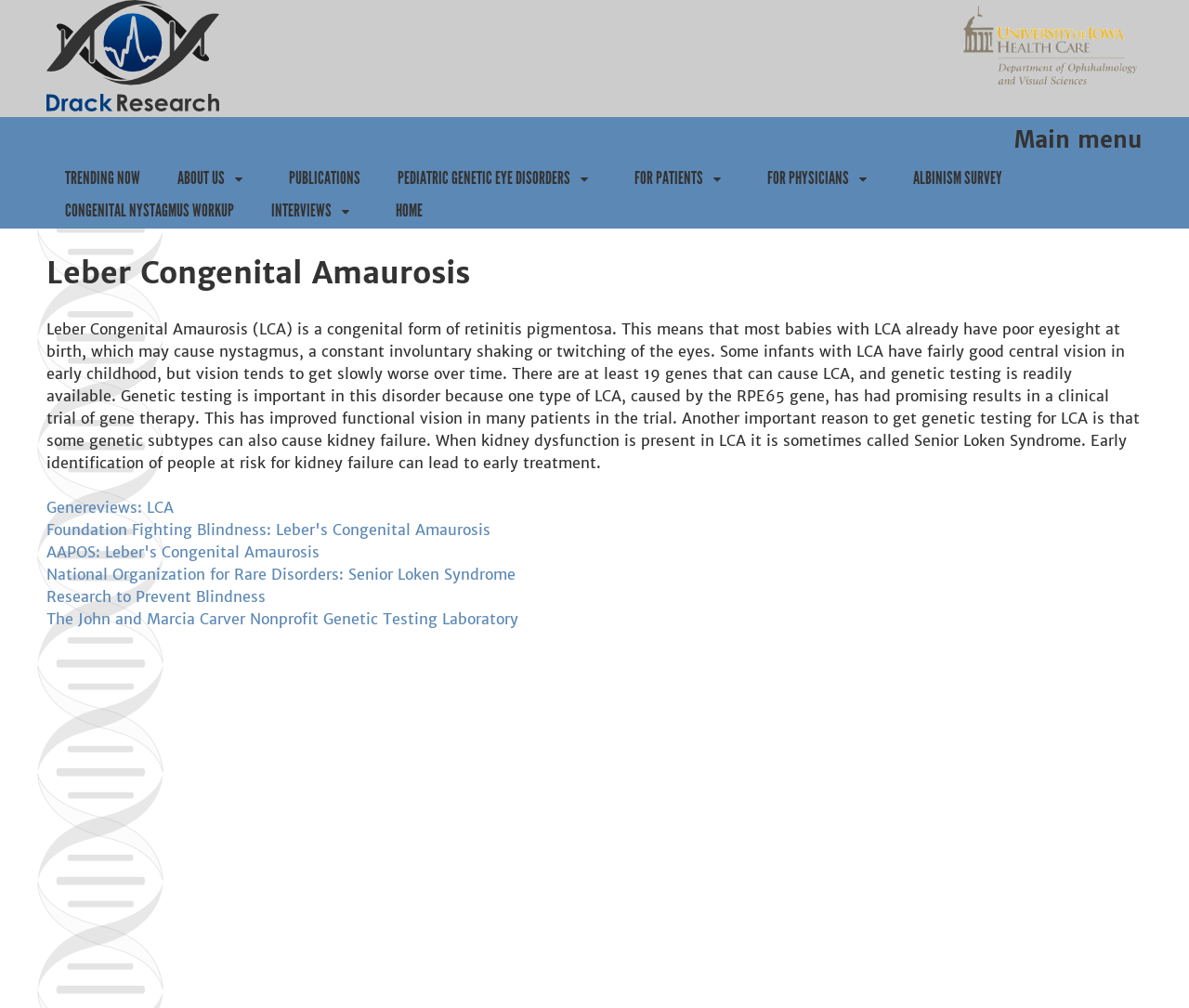Bounding box coordinates are to be given in the format (top-left x, top-left y, bottom-right x, bottom-right y). All values must be floating point numbers between 0 and 1. Provide the bounding box coordinate for the UI element described as: Albinism Survey

[0.764, 0.166, 0.847, 0.189]